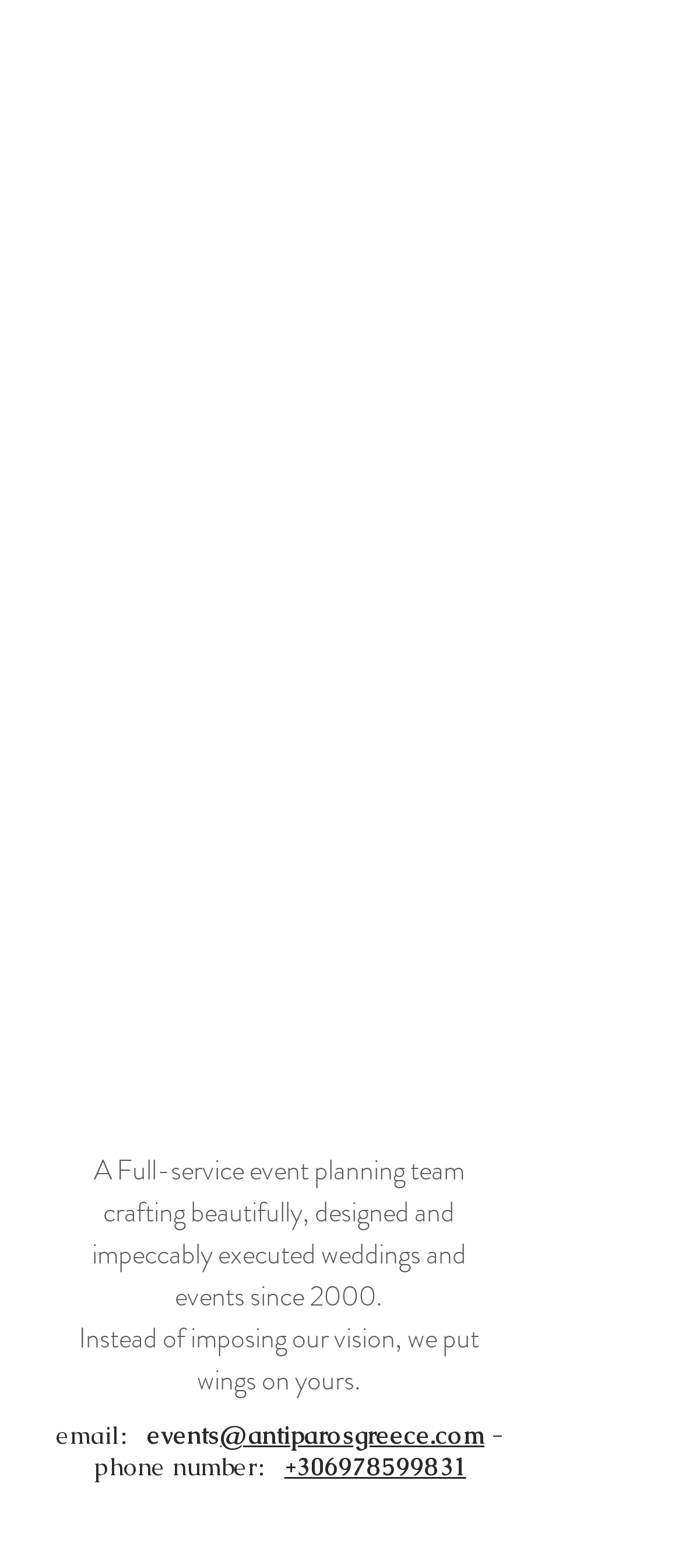Locate the bounding box of the UI element based on this description: "+306978599831". Provide four float numbers between 0 and 1 as [left, top, right, bottom].

[0.417, 0.926, 0.683, 0.946]